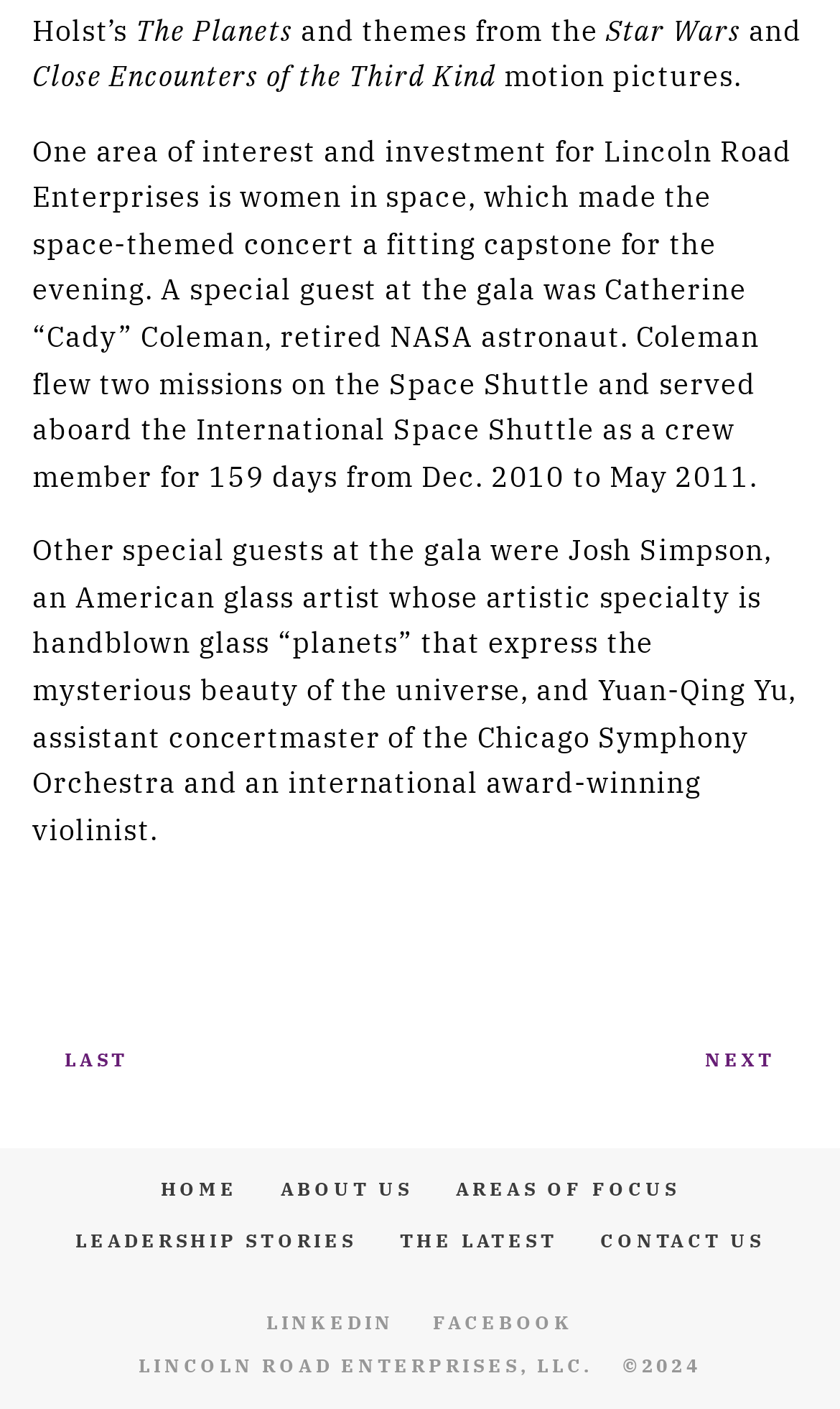Please identify the bounding box coordinates of the clickable area that will allow you to execute the instruction: "go to home page".

[0.191, 0.835, 0.283, 0.853]